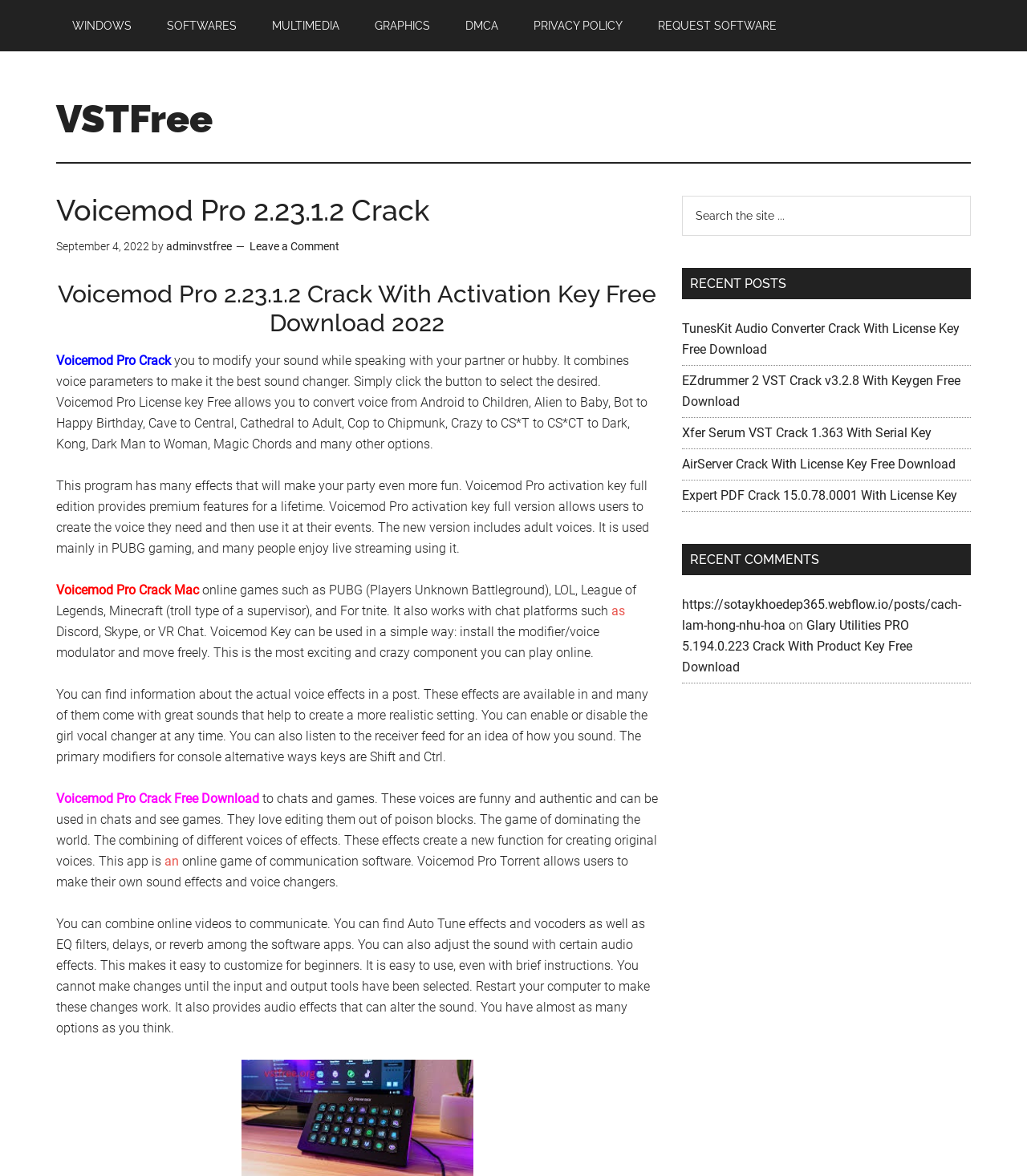What is the name of the website? Observe the screenshot and provide a one-word or short phrase answer.

VSTFree